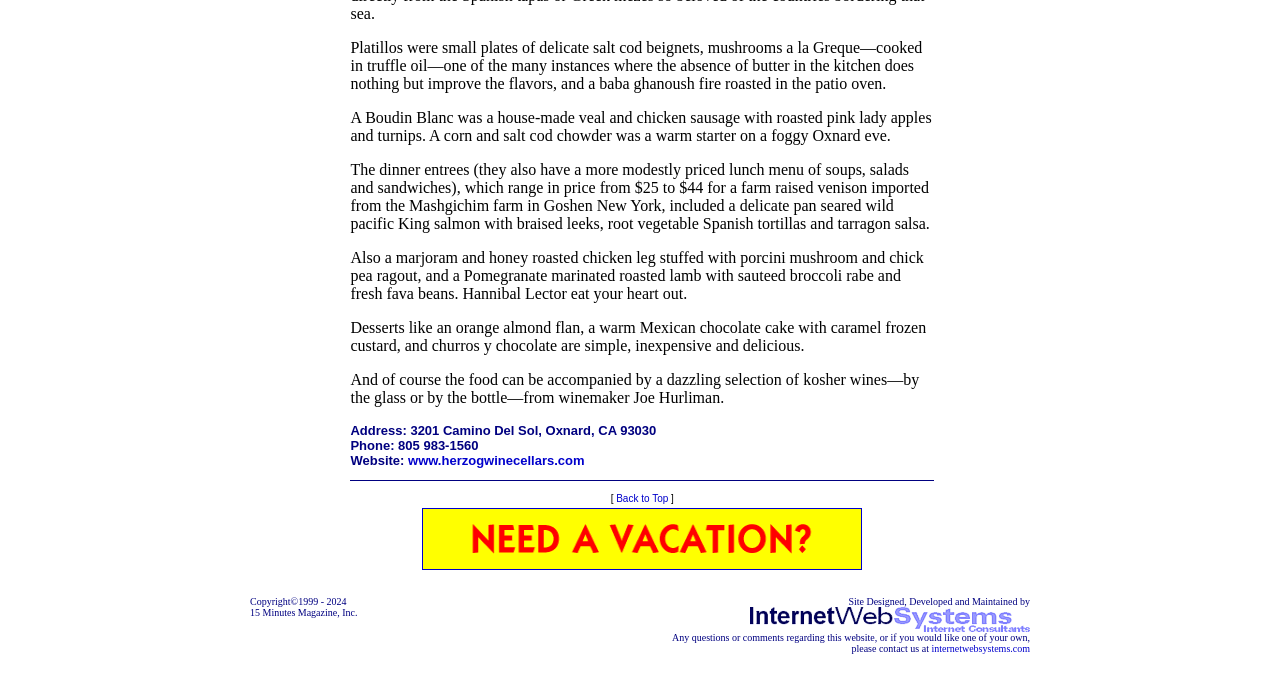Locate the bounding box coordinates of the UI element described by: "Back to Top". The bounding box coordinates should consist of four float numbers between 0 and 1, i.e., [left, top, right, bottom].

[0.481, 0.715, 0.522, 0.731]